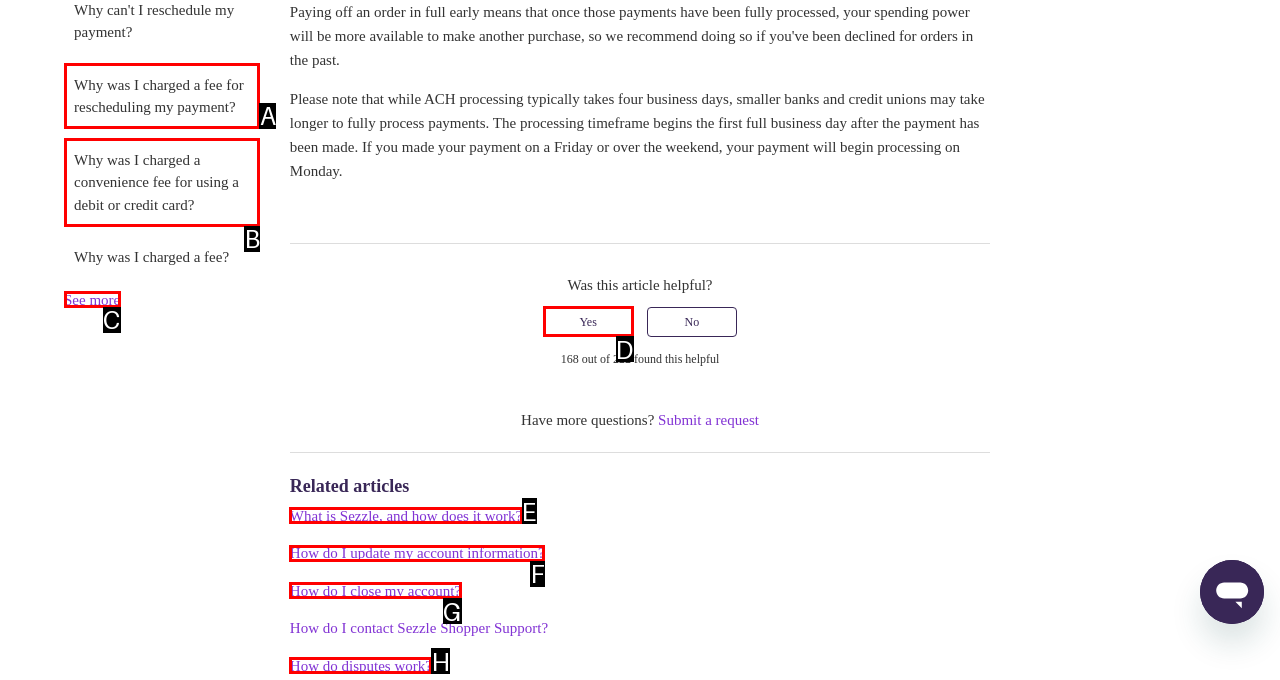Tell me which one HTML element best matches the description: See more
Answer with the option's letter from the given choices directly.

C